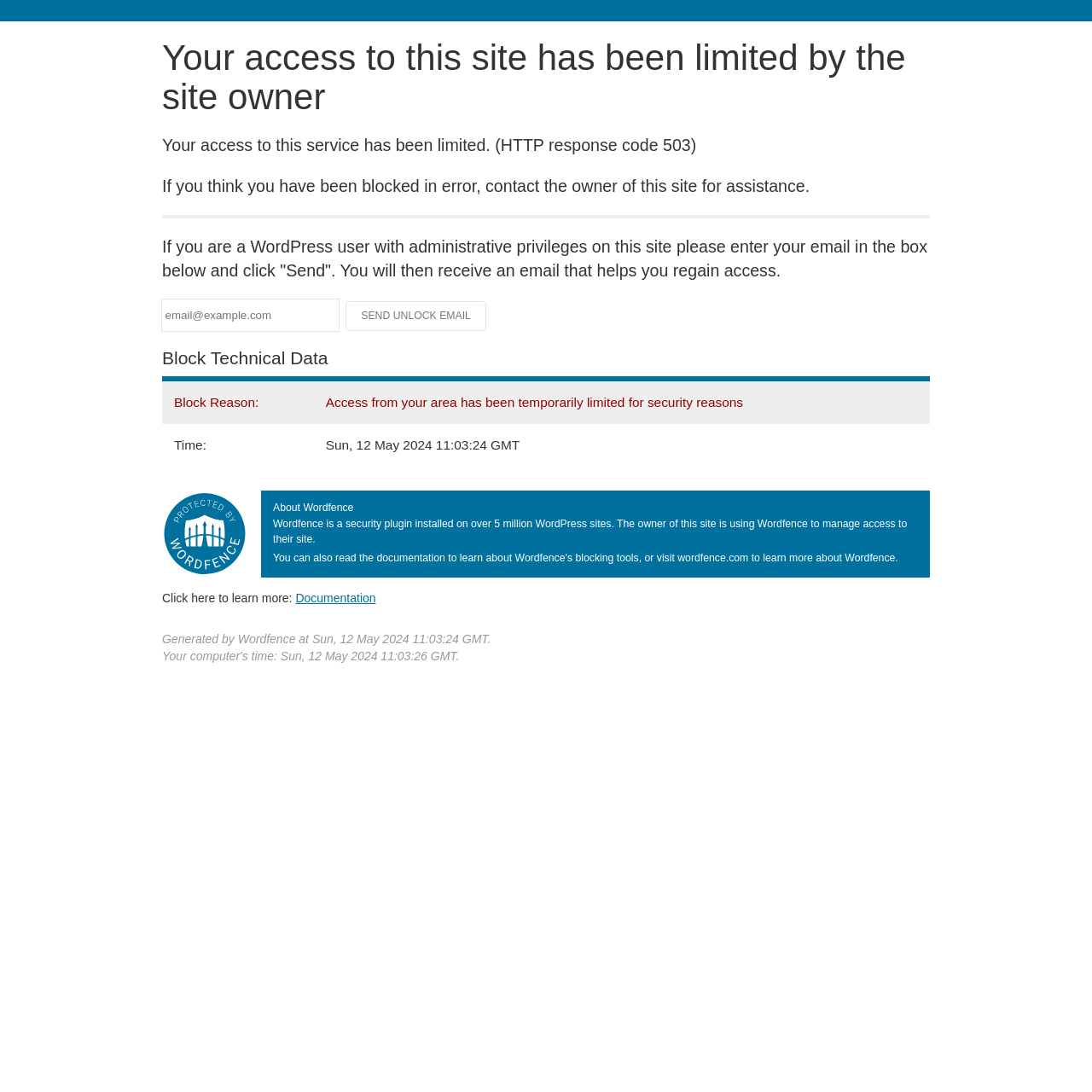Find and generate the main title of the webpage.

Your access to this site has been limited by the site owner